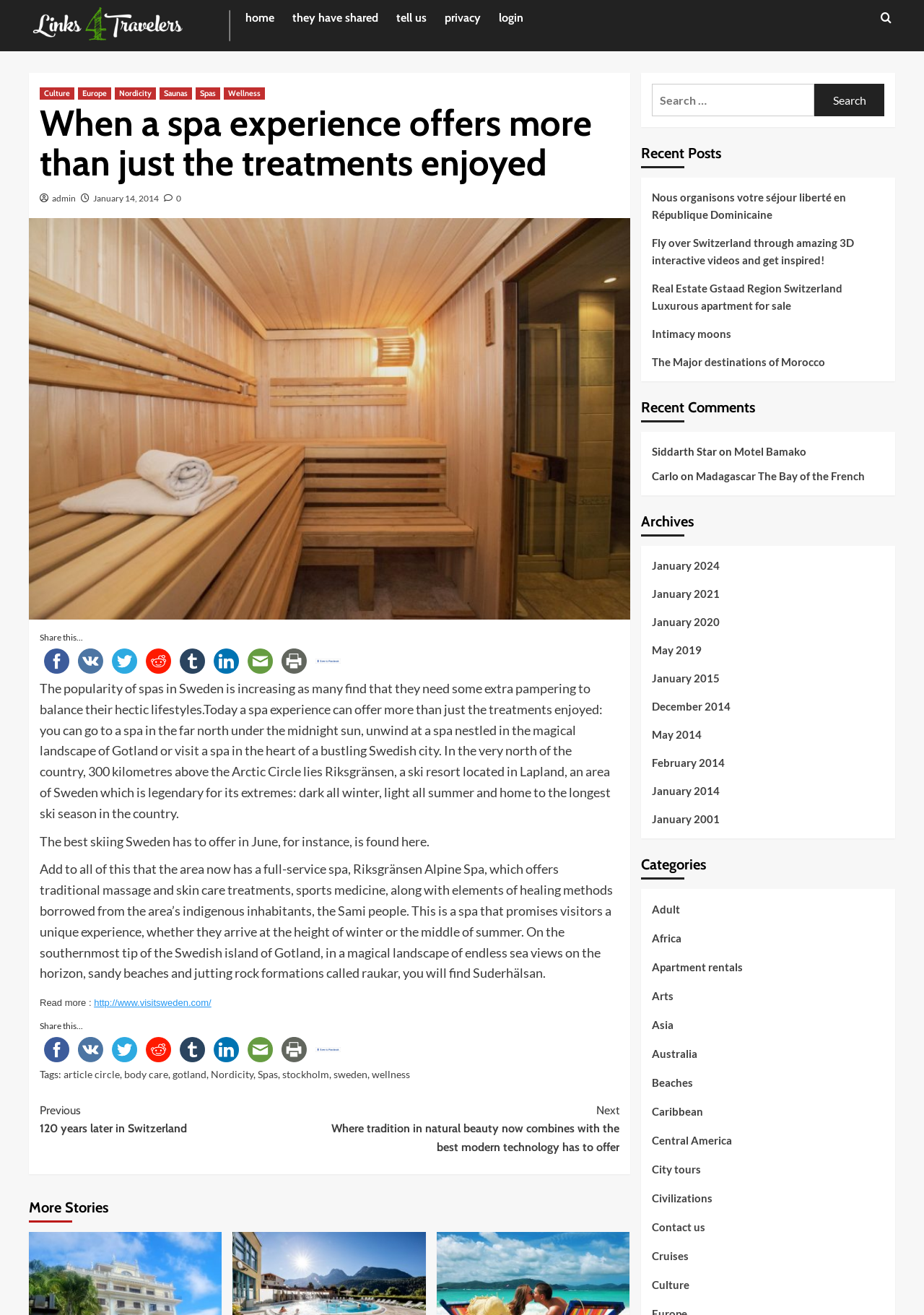What is the purpose of the 'Share this...' section?
Provide a detailed answer to the question using information from the image.

The 'Share this...' section appears to provide options for users to share the article on various social media platforms, such as Facebook, Twitter, and LinkedIn, as well as via email and print.